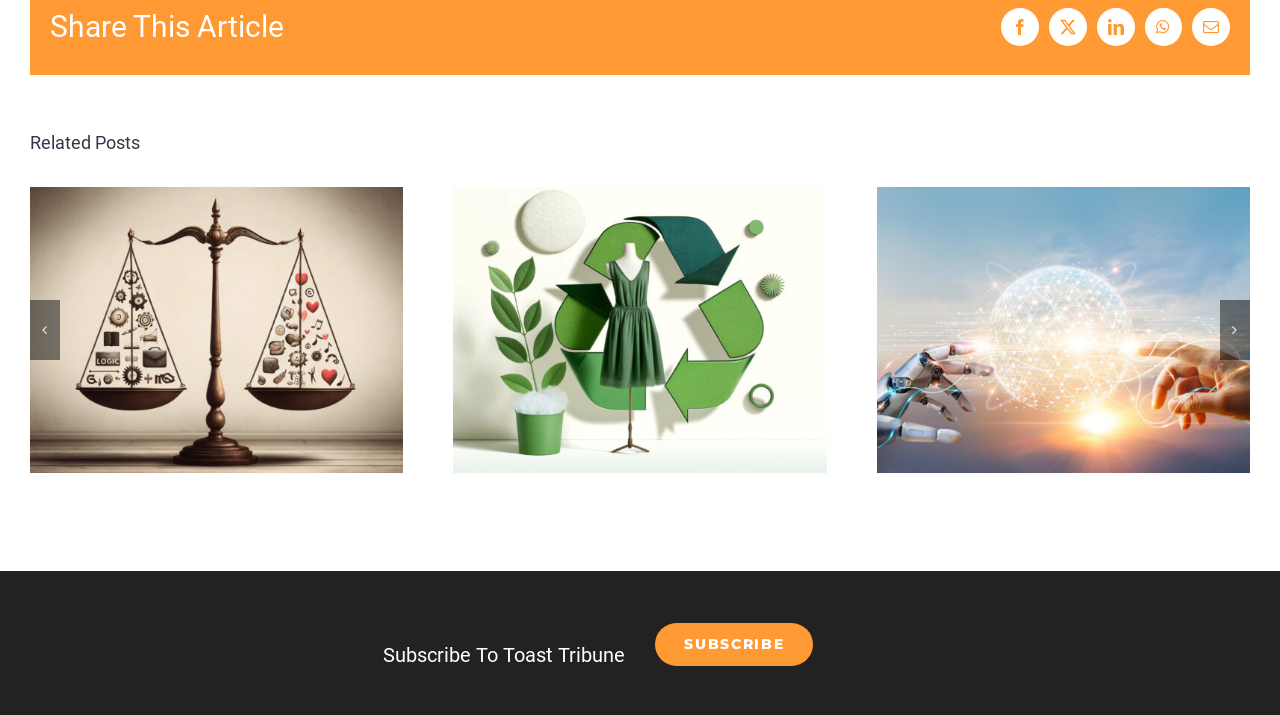Answer the question using only one word or a concise phrase: How many related posts are shown?

3